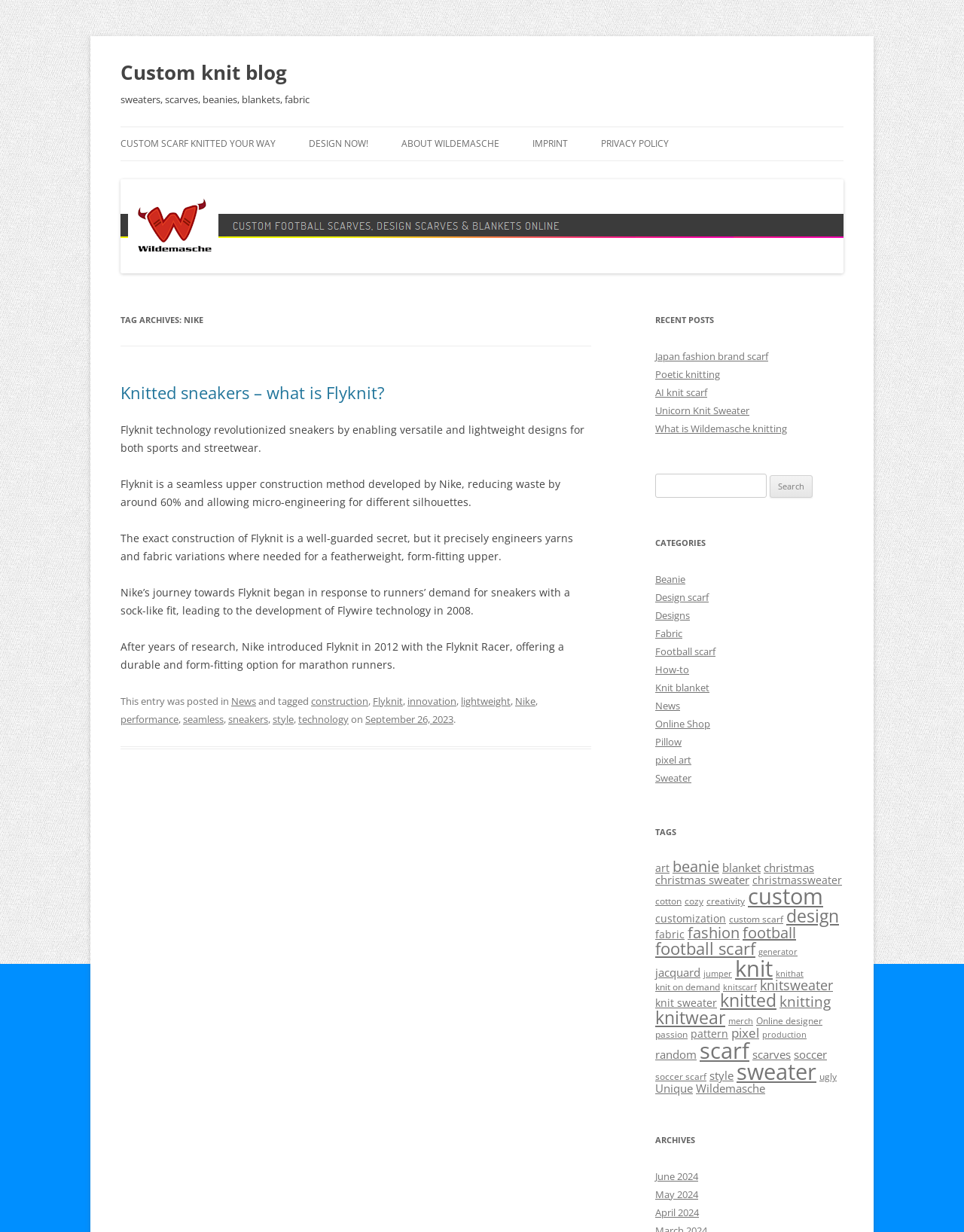Identify the bounding box coordinates for the element you need to click to achieve the following task: "Read the 'Knitted sneakers – what is Flyknit?' article". Provide the bounding box coordinates as four float numbers between 0 and 1, in the form [left, top, right, bottom].

[0.125, 0.309, 0.399, 0.328]